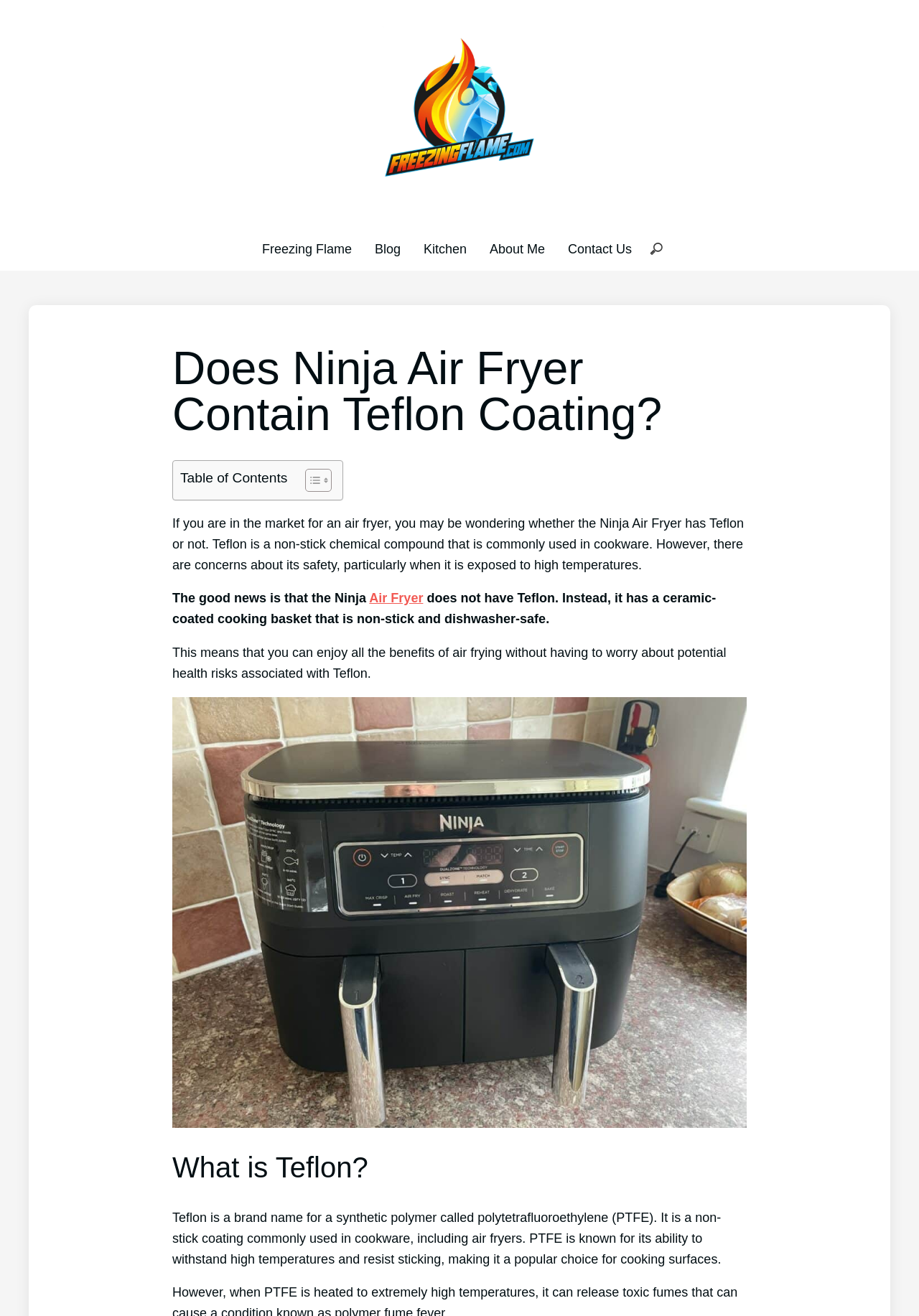Provide a brief response using a word or short phrase to this question:
What is the brand of the air fryer mentioned?

Ninja